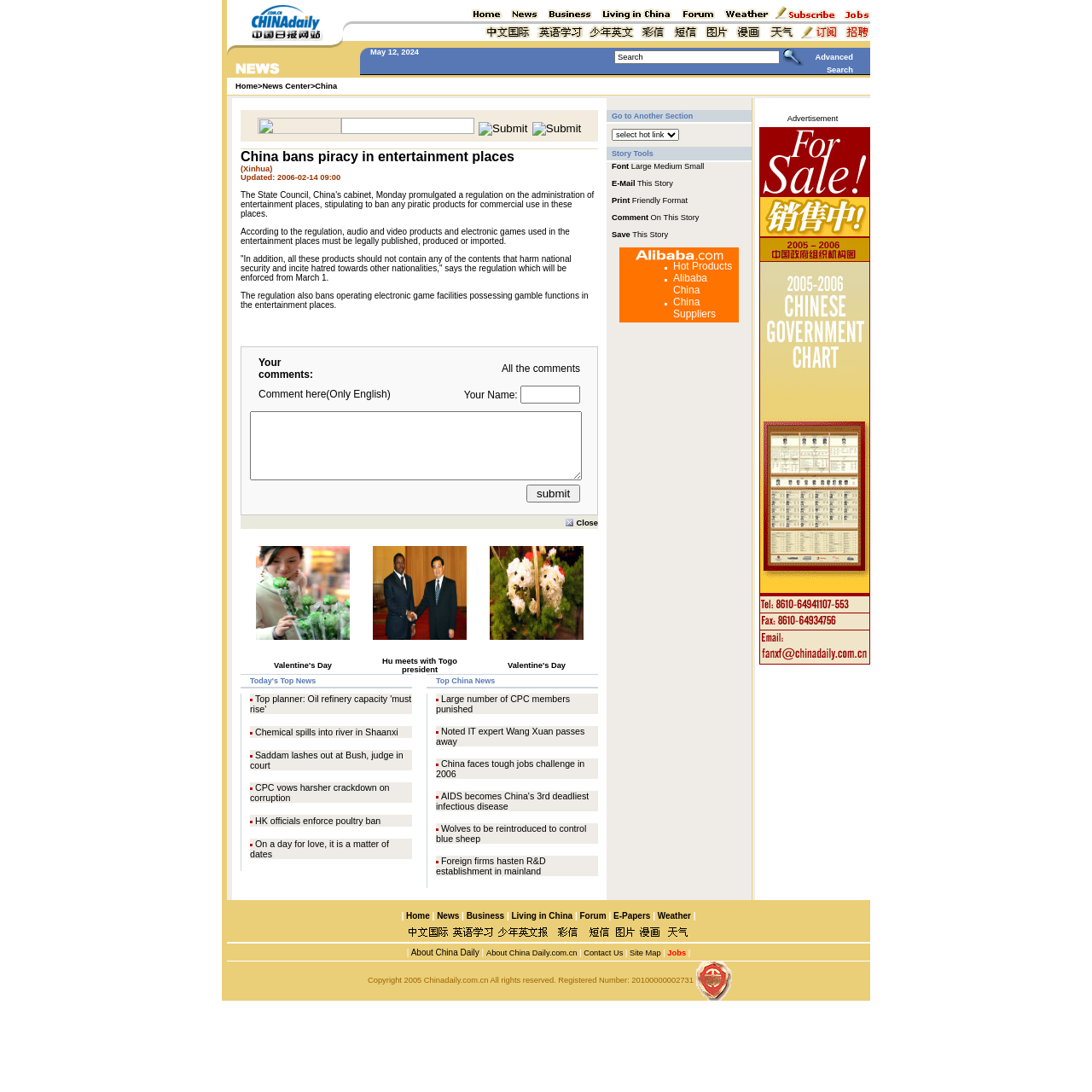Determine the bounding box coordinates for the area that needs to be clicked to fulfill this task: "Enter your name". The coordinates must be given as four float numbers between 0 and 1, i.e., [left, top, right, bottom].

[0.312, 0.108, 0.434, 0.123]